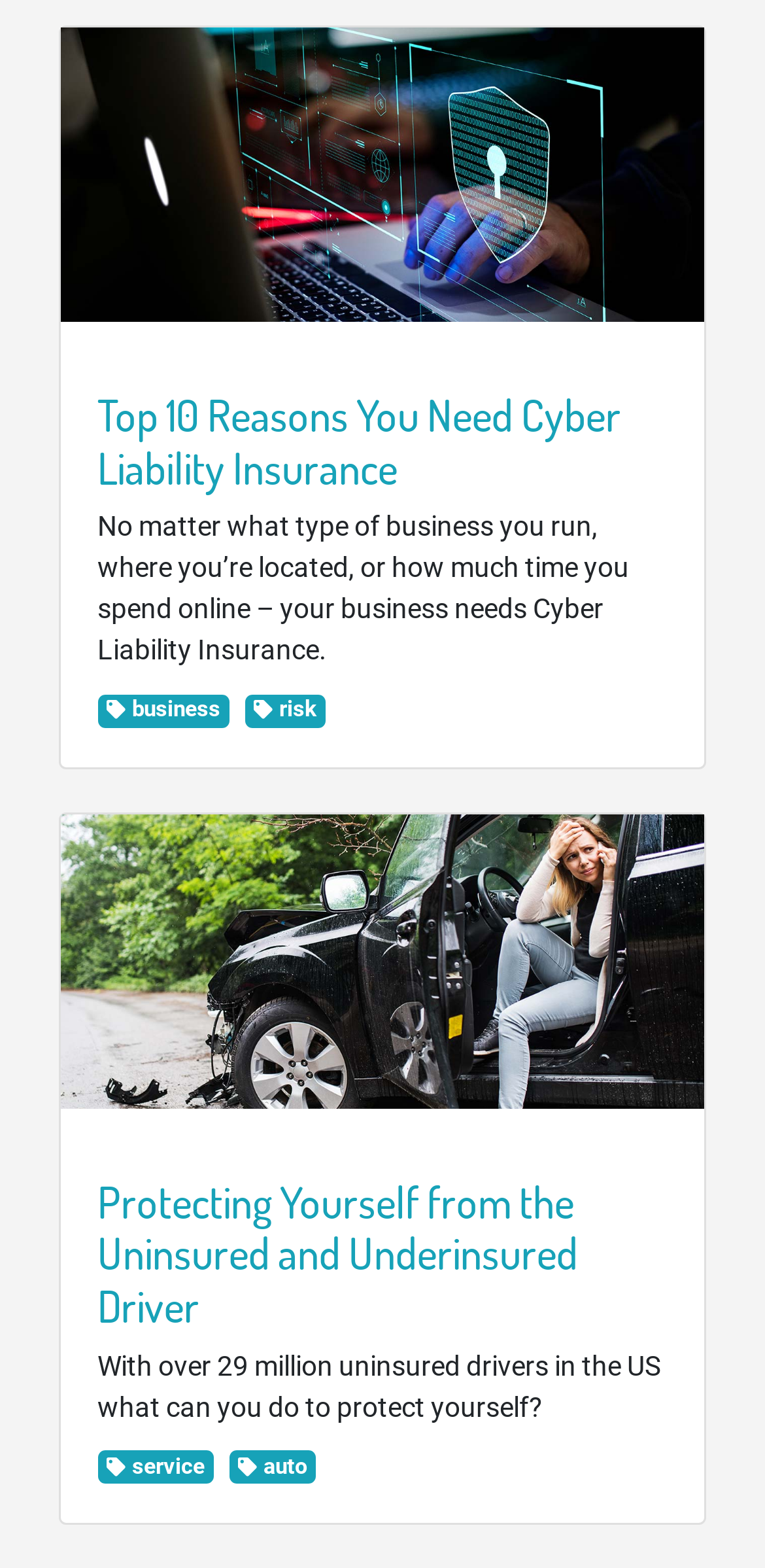Please give a succinct answer using a single word or phrase:
How many sections are there on the webpage?

2